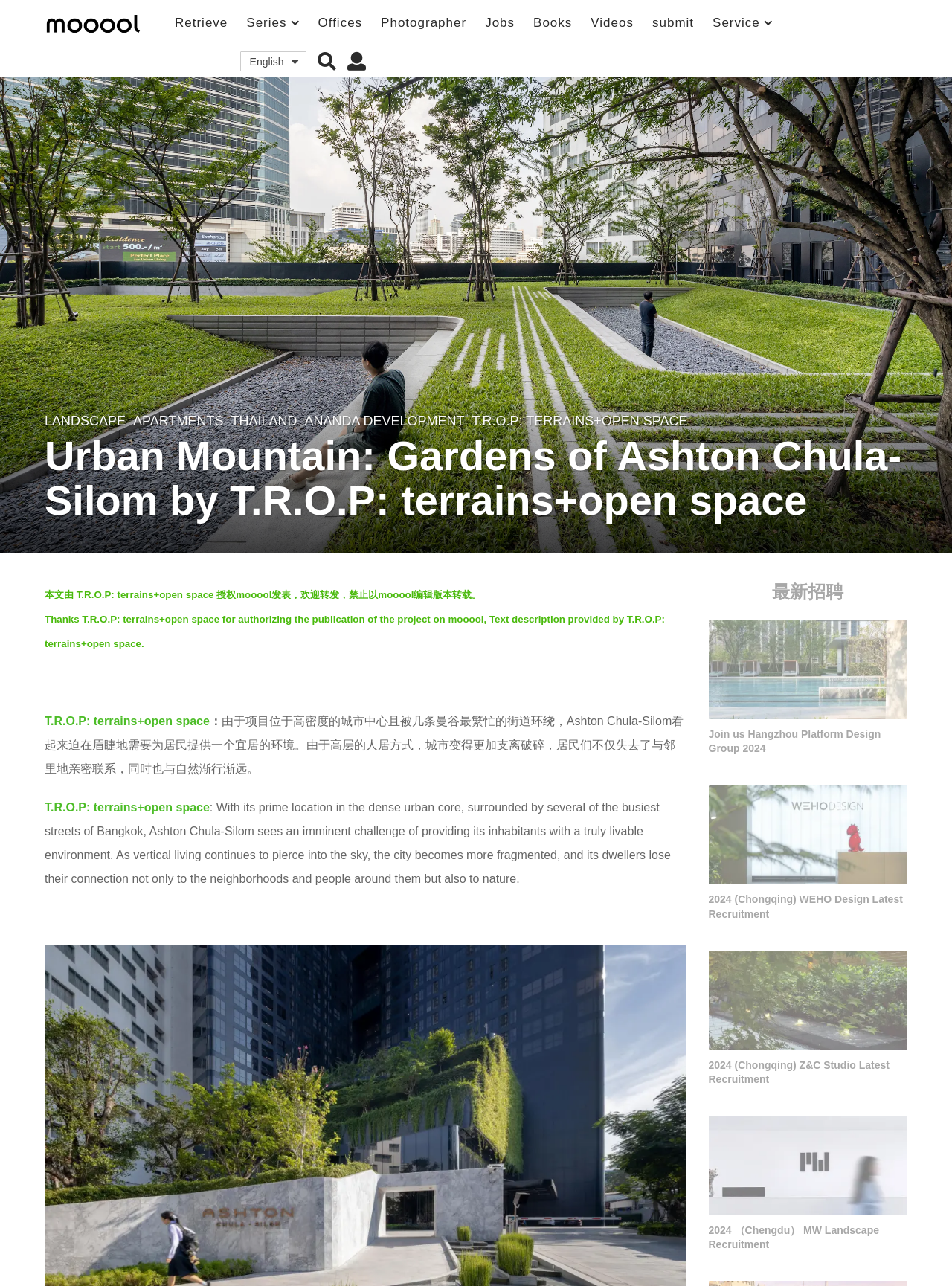Use the information in the screenshot to answer the question comprehensively: What is the name of the project?

The name of the project can be found in the heading element, which is 'Urban Mountain: Gardens of Ashton Chula-Silom by T.R.O.P: terrains+open space'.